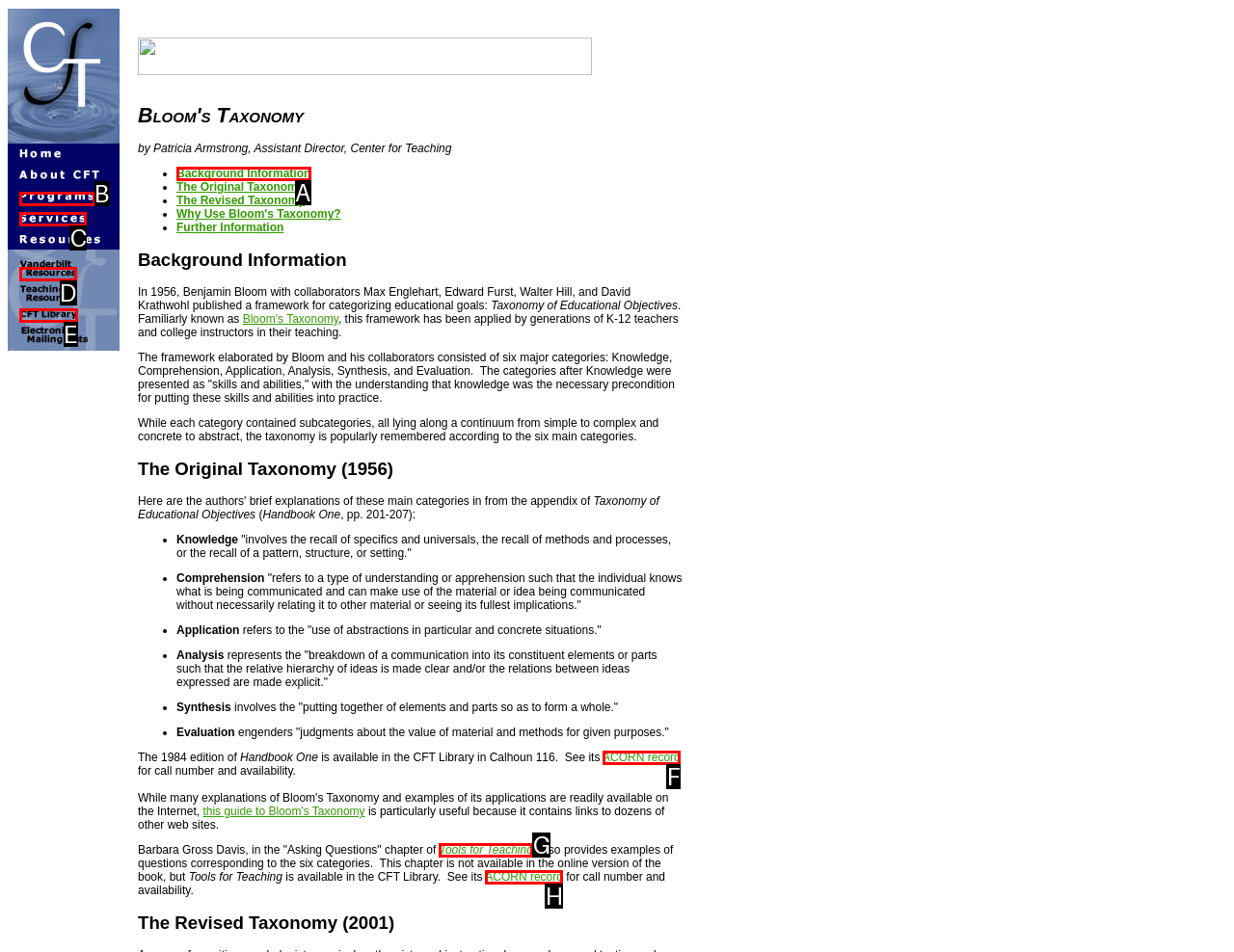Identify the correct UI element to click to follow this instruction: View the 'Popular Coloring Pages' section
Respond with the letter of the appropriate choice from the displayed options.

None